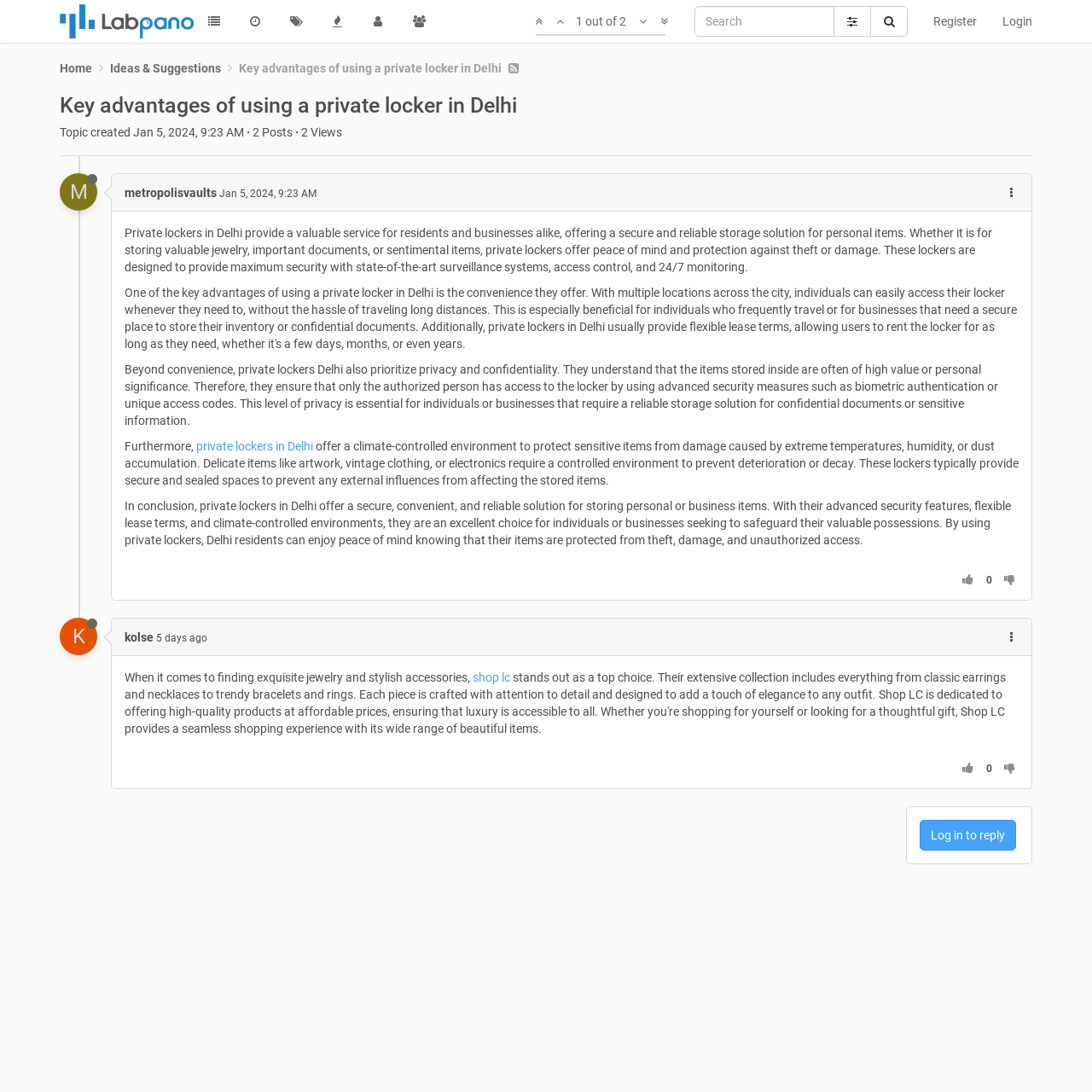Locate the bounding box coordinates of the segment that needs to be clicked to meet this instruction: "Register an account".

[0.843, 0.0, 0.906, 0.039]